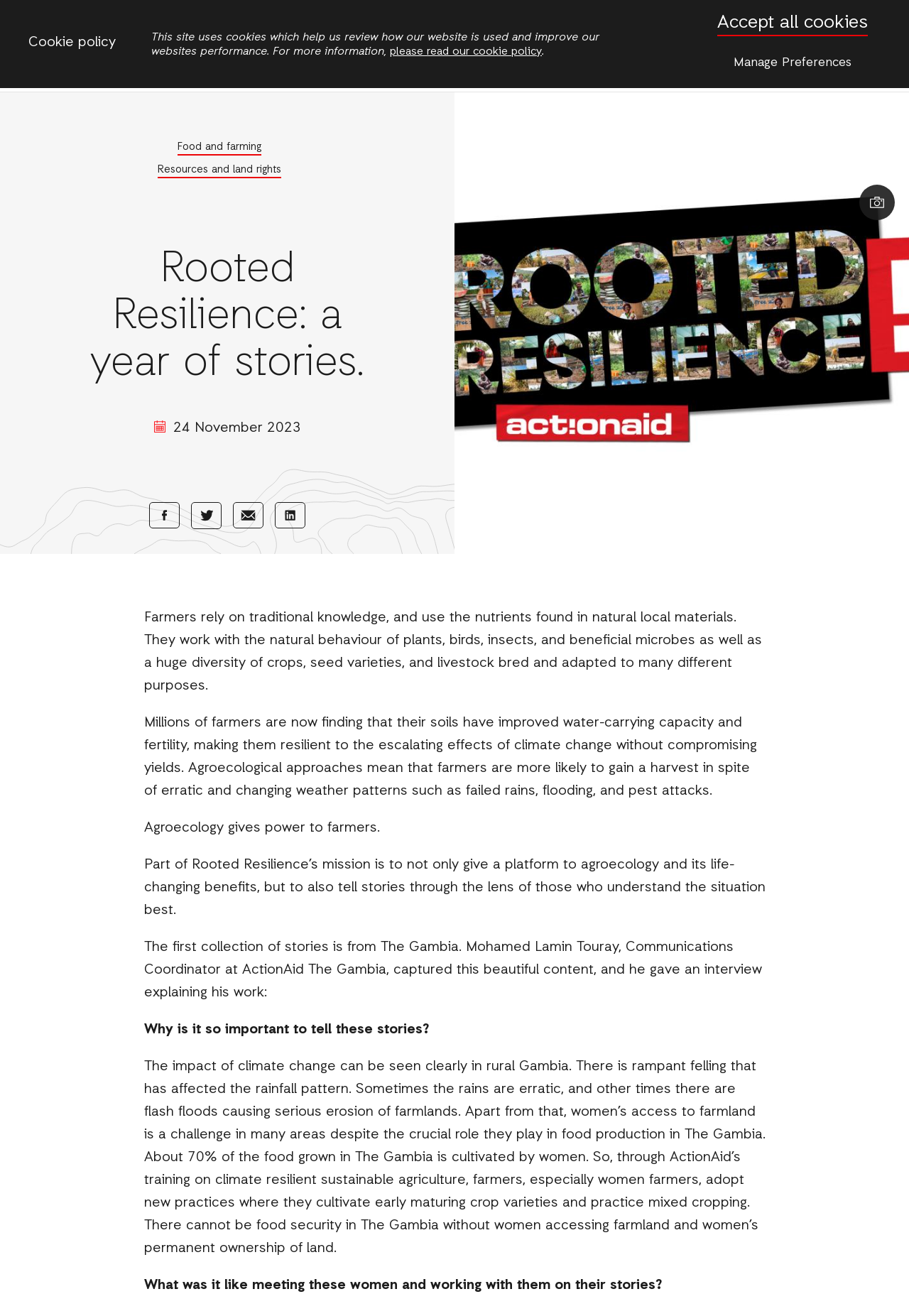What is the topic of the article?
Refer to the image and provide a one-word or short phrase answer.

Agroecology